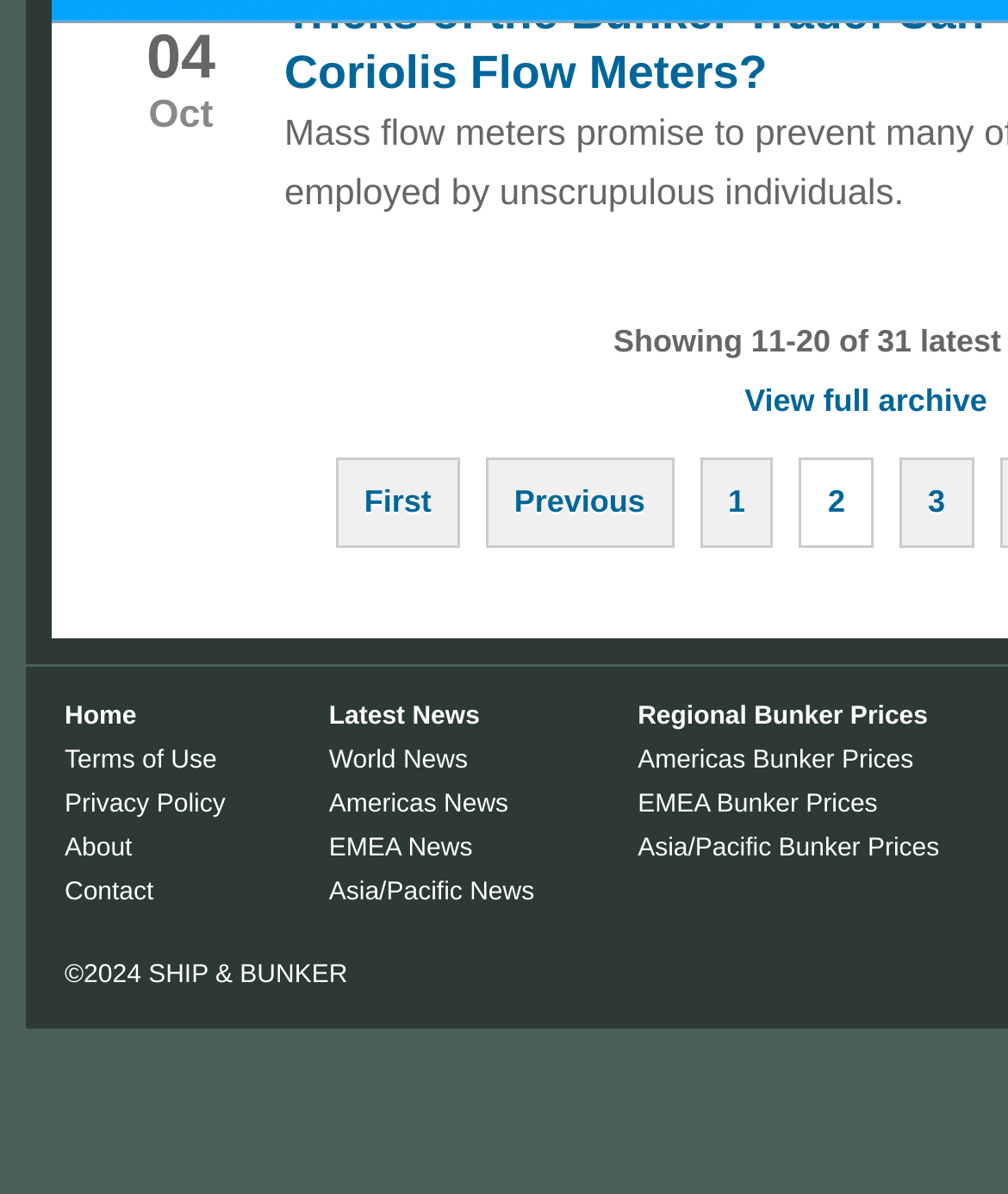How many navigation links are there?
Please answer the question with a single word or phrase, referencing the image.

13